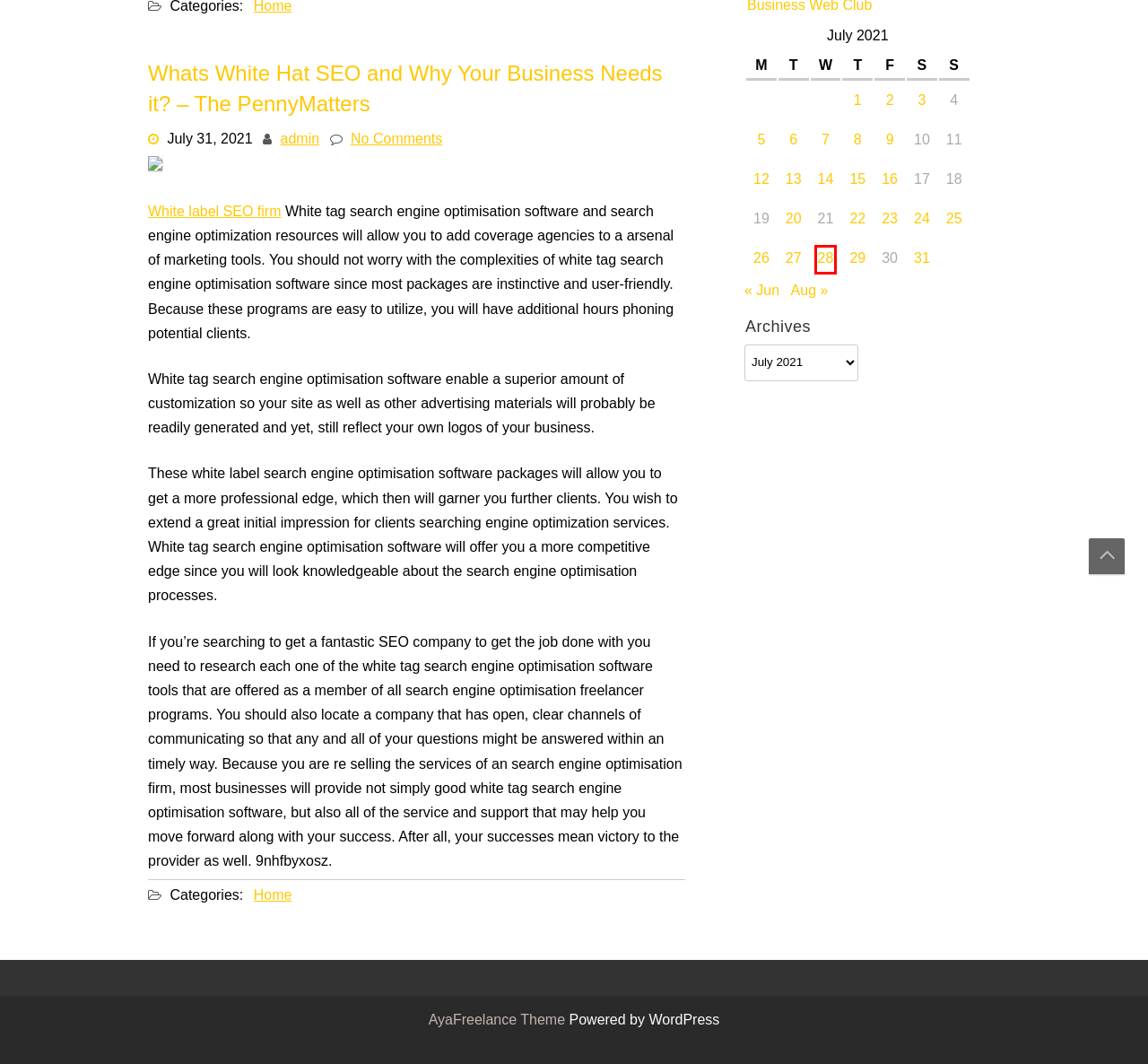You have a screenshot of a webpage with a red rectangle bounding box. Identify the best webpage description that corresponds to the new webpage after clicking the element within the red bounding box. Here are the candidates:
A. July 29, 2021 - Page Three News
B. admin, Author at Page Three News
C. July 28, 2021 - Page Three News
D. July 14, 2021 - Page Three News
E. July 27, 2021 - Page Three News
F. July 16, 2021 - Page Three News
G. Whats White Hat SEO and Why Your Business Needs it? – The PennyMatters - Page Three News
H. AyaFreelance – Free Freelance WordPress Theme – AYA Templates

C